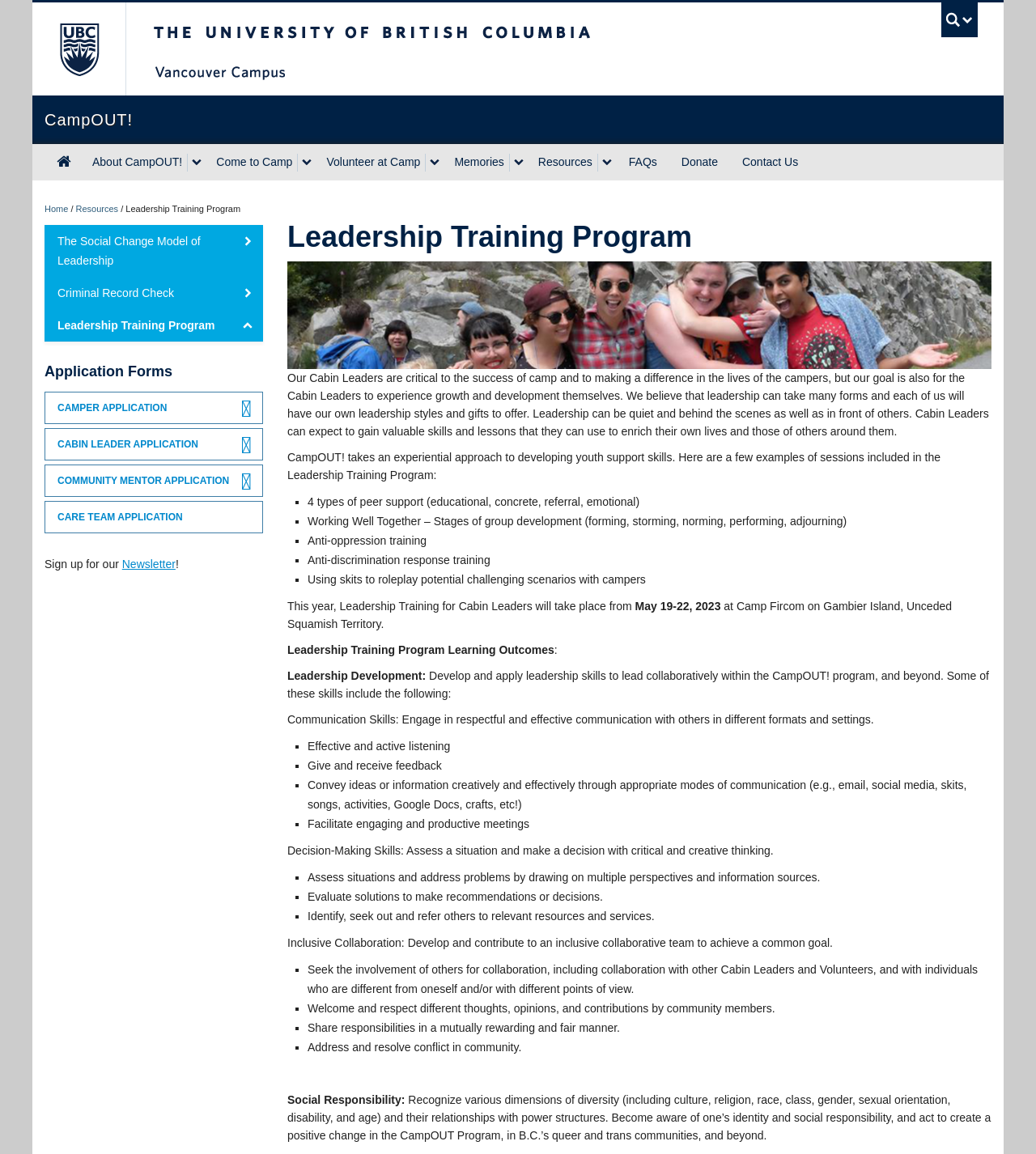Determine the bounding box coordinates of the clickable region to follow the instruction: "sign up for the Newsletter".

[0.118, 0.483, 0.169, 0.494]